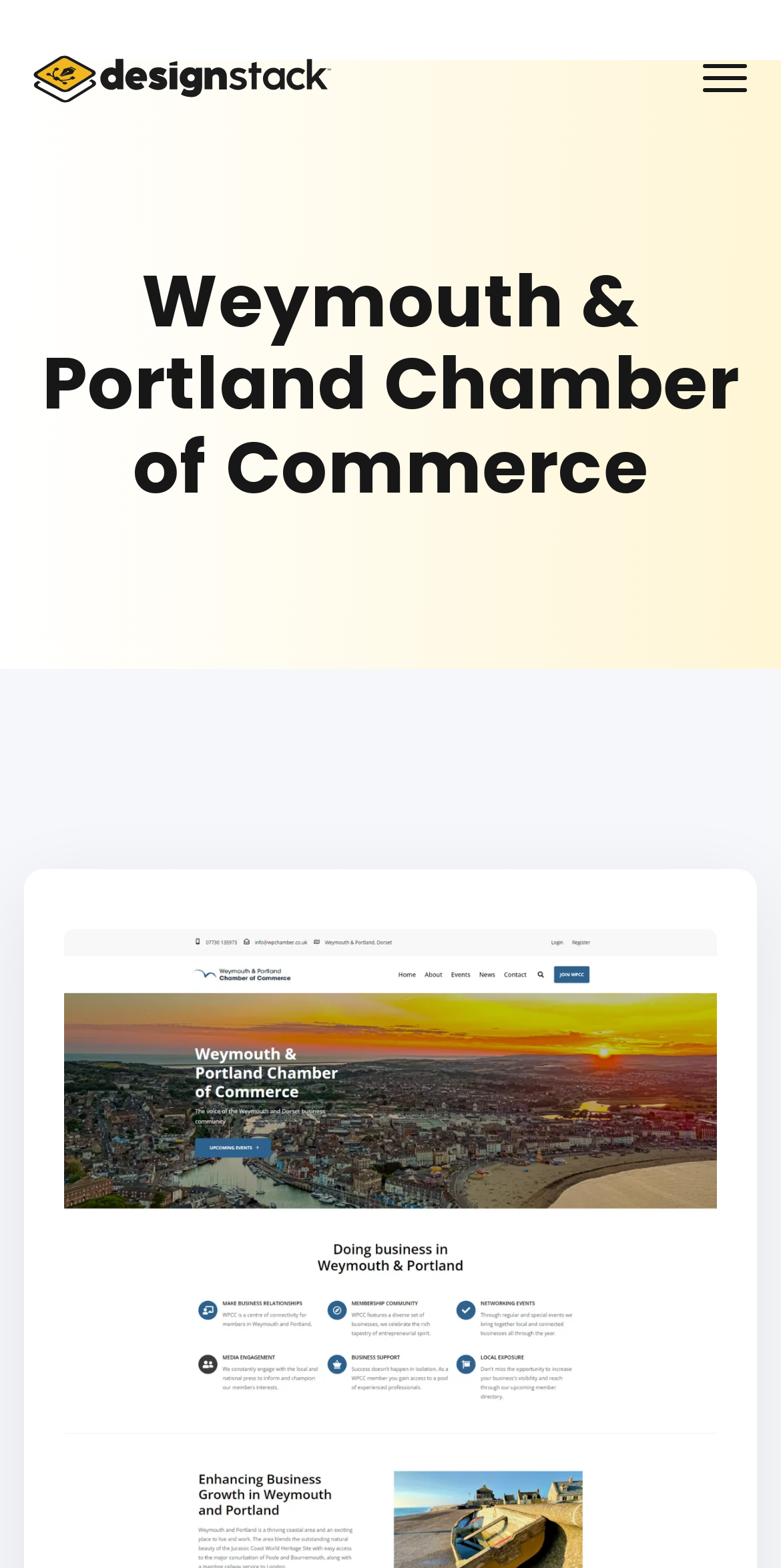What is the main heading of this webpage? Please extract and provide it.

Weymouth & Portland Chamber of Commerce